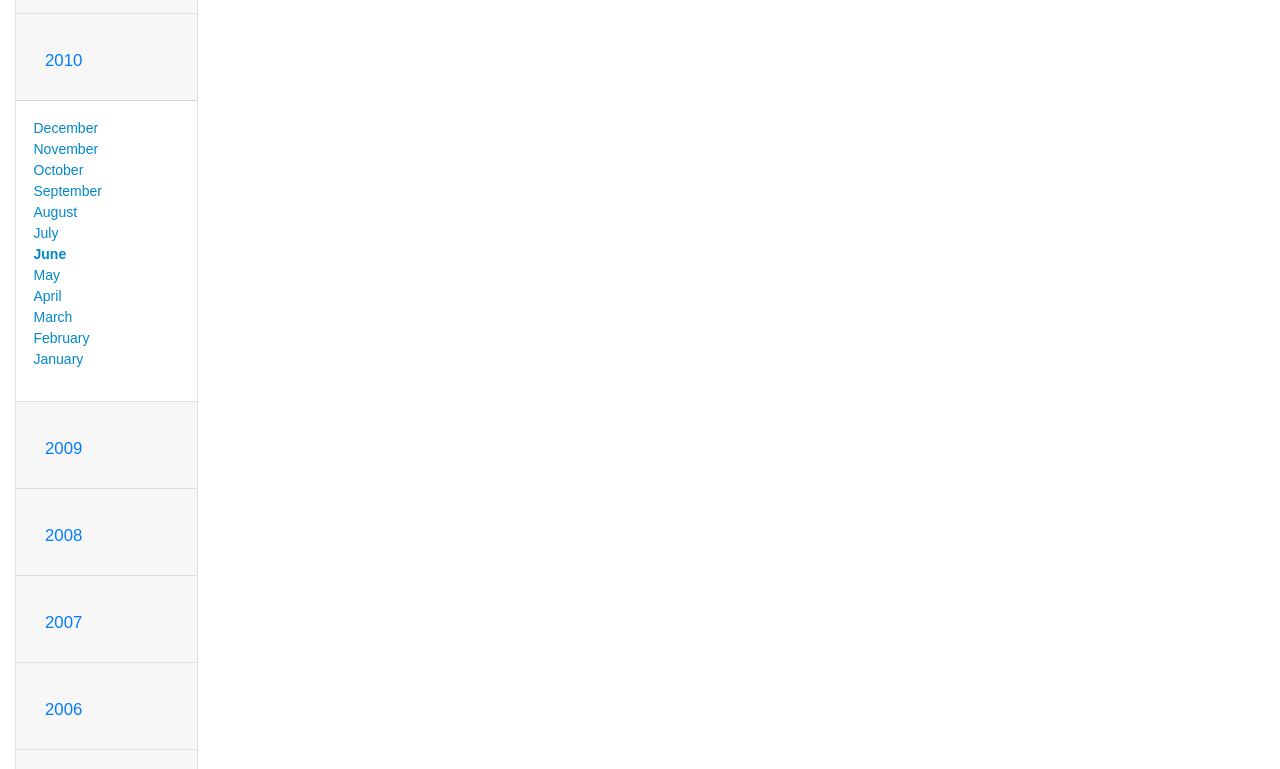Determine the bounding box coordinates of the clickable element necessary to fulfill the instruction: "Navigate to Family Law page". Provide the coordinates as four float numbers within the 0 to 1 range, i.e., [left, top, right, bottom].

None